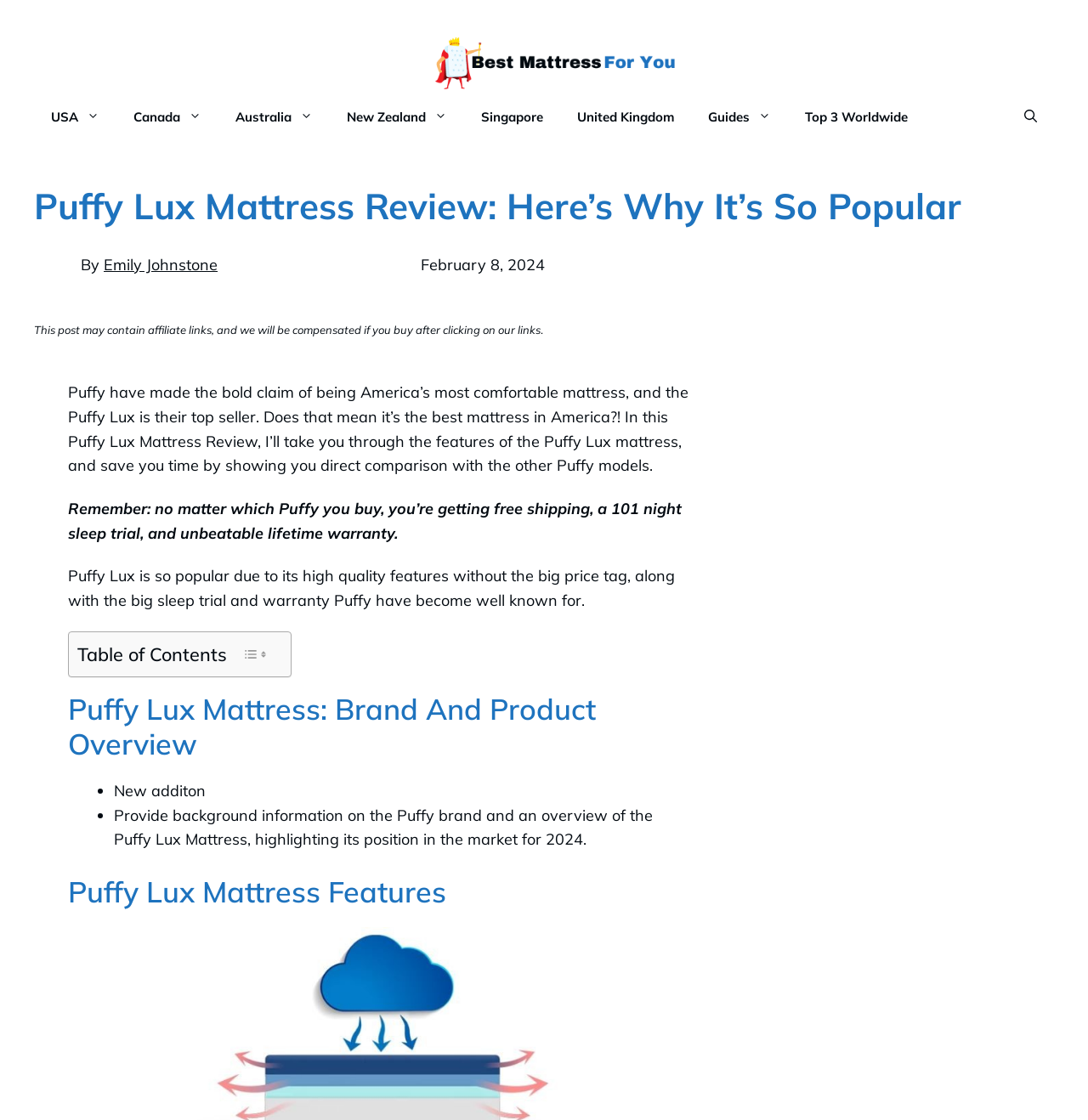Please provide a comprehensive answer to the question below using the information from the image: What is the name of the author of this review?

I found the author's name by looking at the text next to the photo of the author, which is located below the main heading of the webpage. The text says 'By Emily Johnstone'.